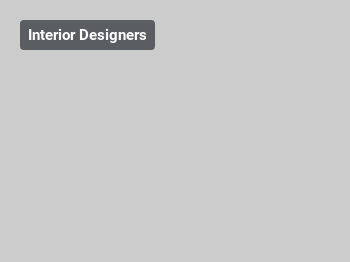Generate an elaborate caption for the image.

The image features a prominent header labeled "Interior Designers," highlighting the crucial role of professionals in enhancing and transforming living spaces. This visual element is likely part of an article or section focusing on interior design topics, offering readers insights or resources related to hiring or collaborating with interior designers. The clean, simple design ensures that the focus remains on the text, inviting those interested in improving their home aesthetics to explore further.